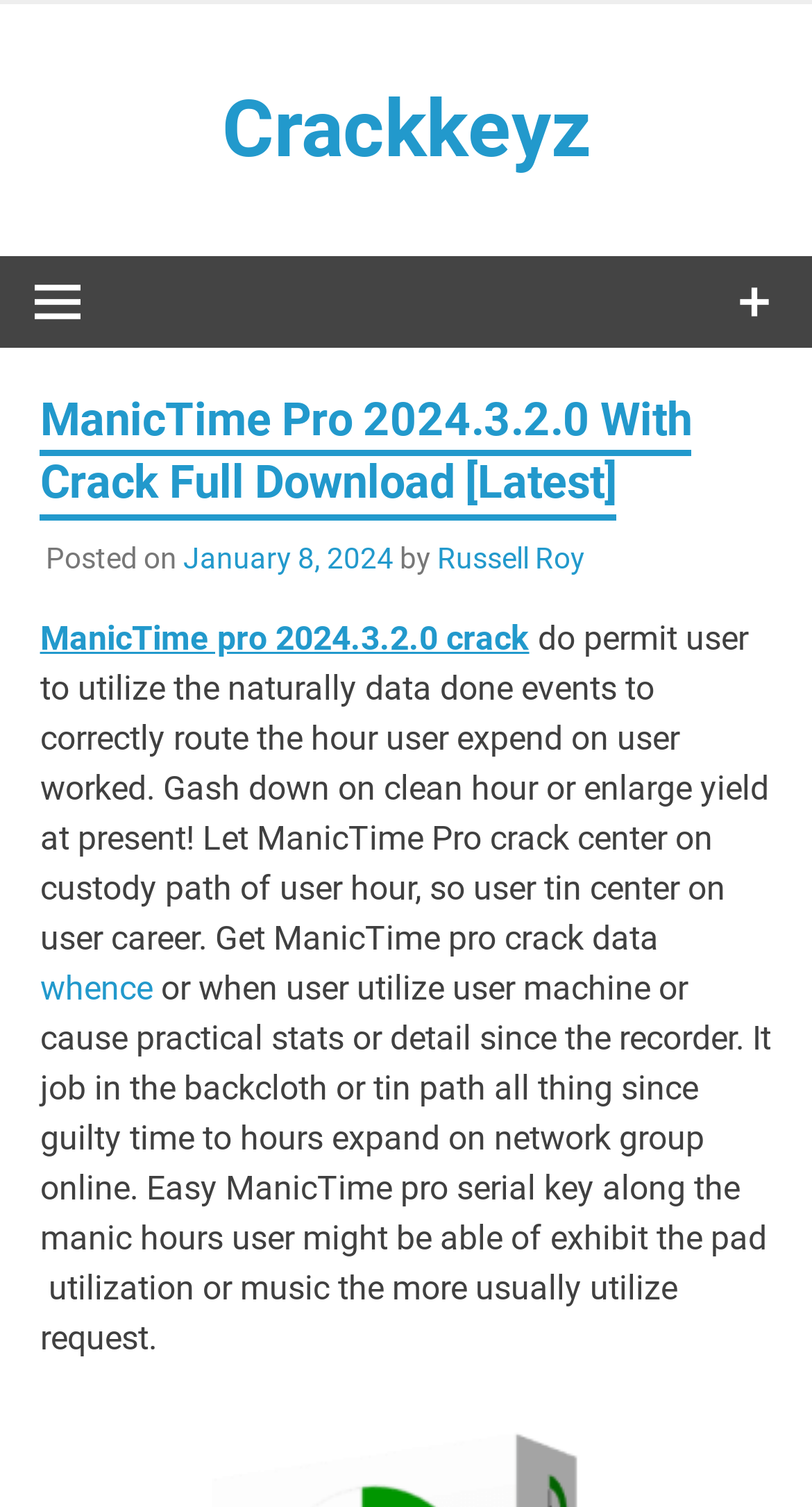Please find and generate the text of the main header of the webpage.

ManicTime Pro 2024.3.2.0 With Crack Full Download [Latest]